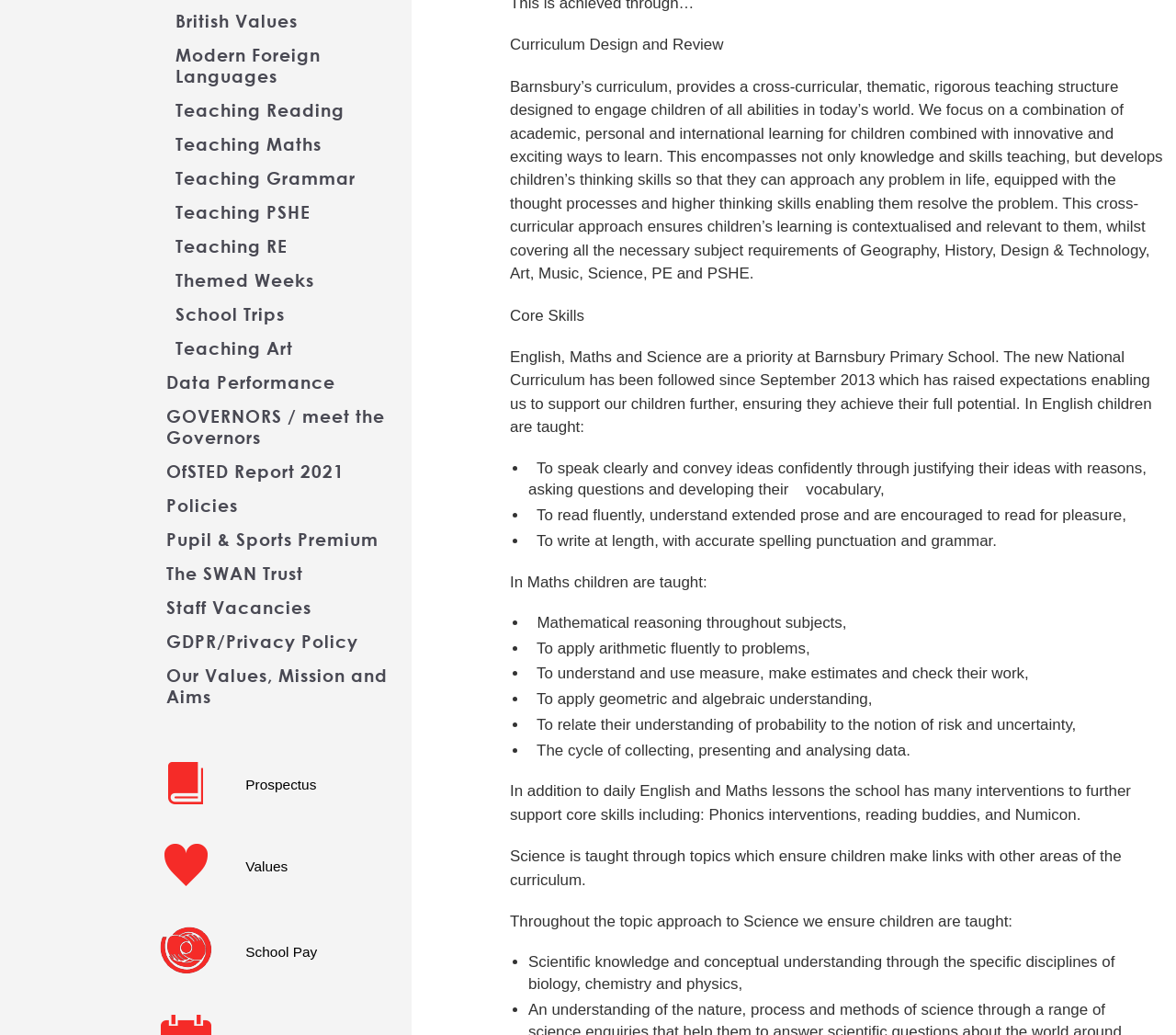What is the focus of the school's curriculum?
Using the screenshot, give a one-word or short phrase answer.

Academic, personal, and international learning